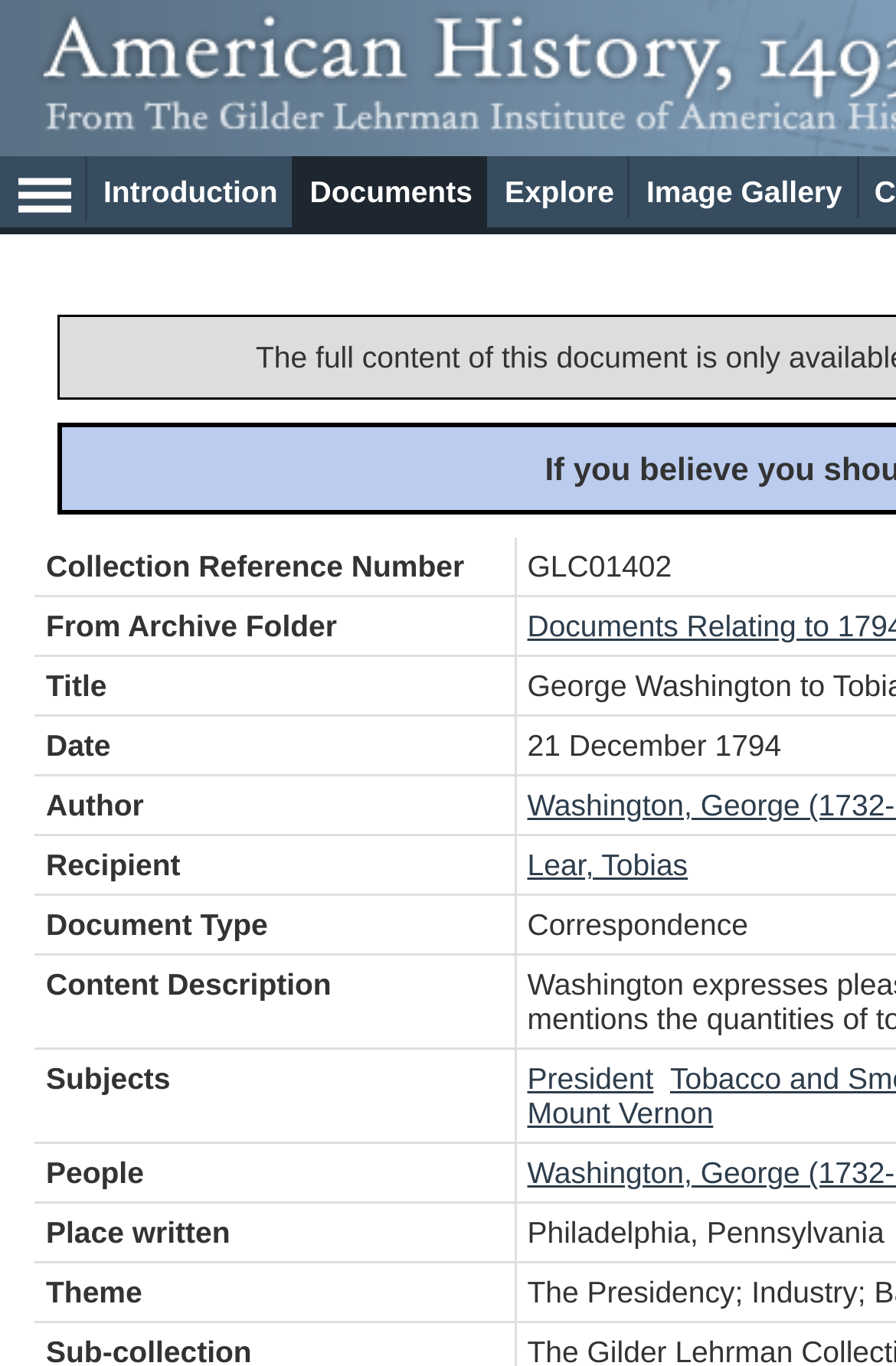Pinpoint the bounding box coordinates of the clickable area needed to execute the instruction: "Open Hamburger Menu". The coordinates should be specified as four float numbers between 0 and 1, i.e., [left, top, right, bottom].

[0.003, 0.114, 0.097, 0.161]